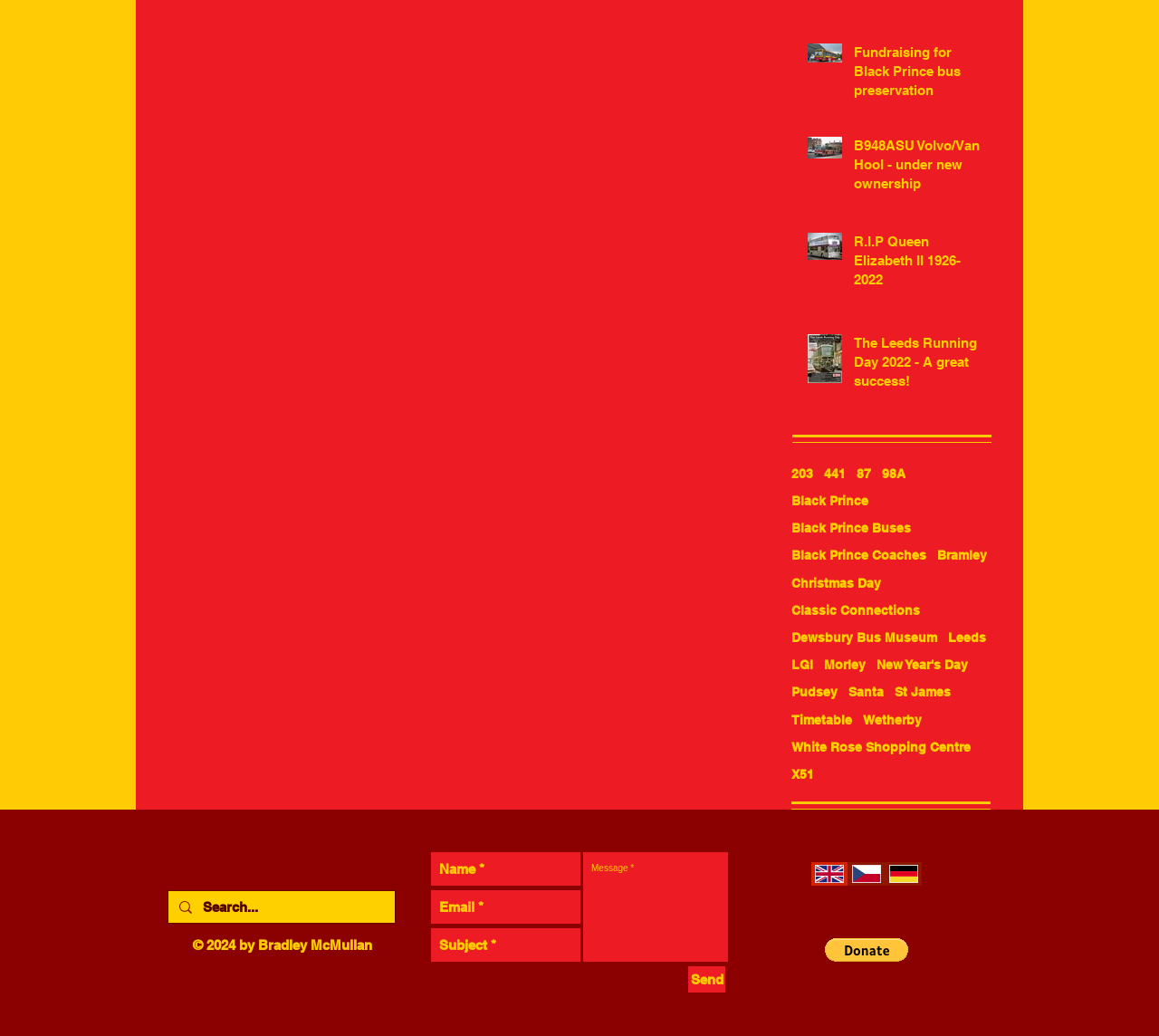Mark the bounding box of the element that matches the following description: "Black Prince Coaches".

[0.683, 0.528, 0.799, 0.544]